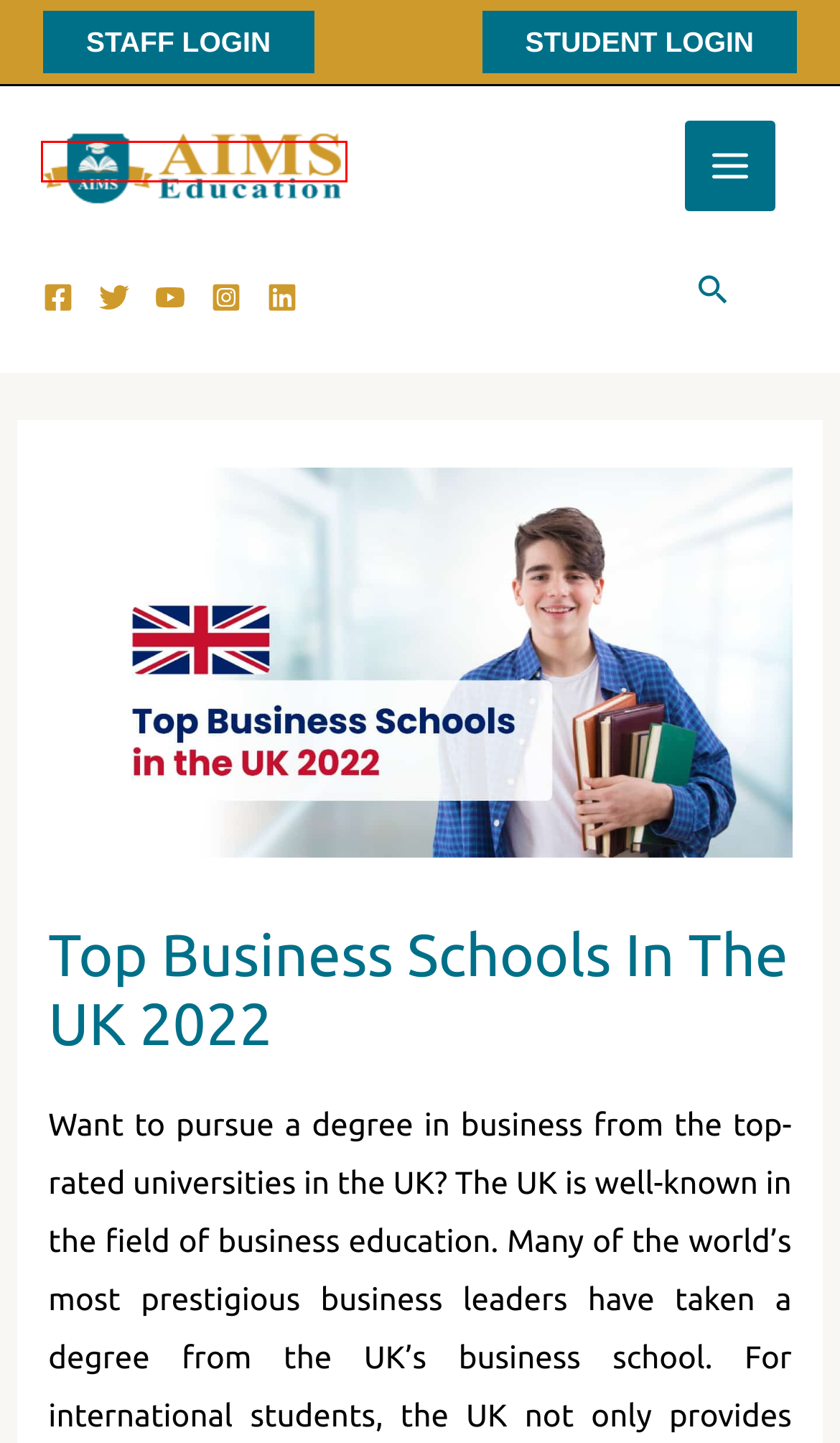You have been given a screenshot of a webpage, where a red bounding box surrounds a UI element. Identify the best matching webpage description for the page that loads after the element in the bounding box is clicked. Options include:
A. How to Study in Finland from Bangladesh? - AIMS Education
B. AIMS Education | Study in UK, USA, Canada | Your One Stop Study Solution - AIMS Education
C. Login
D. Application Process to Study in Canada - AIMS Education
E. UK Universities Open Day | A Gateway to Global Education in Lagos - AIMS Education
F. Tuition Fees in Hungary for International Students - AIMS Education
G. Student Login
H. Extended Application Deadline at Robert Gordon University

B